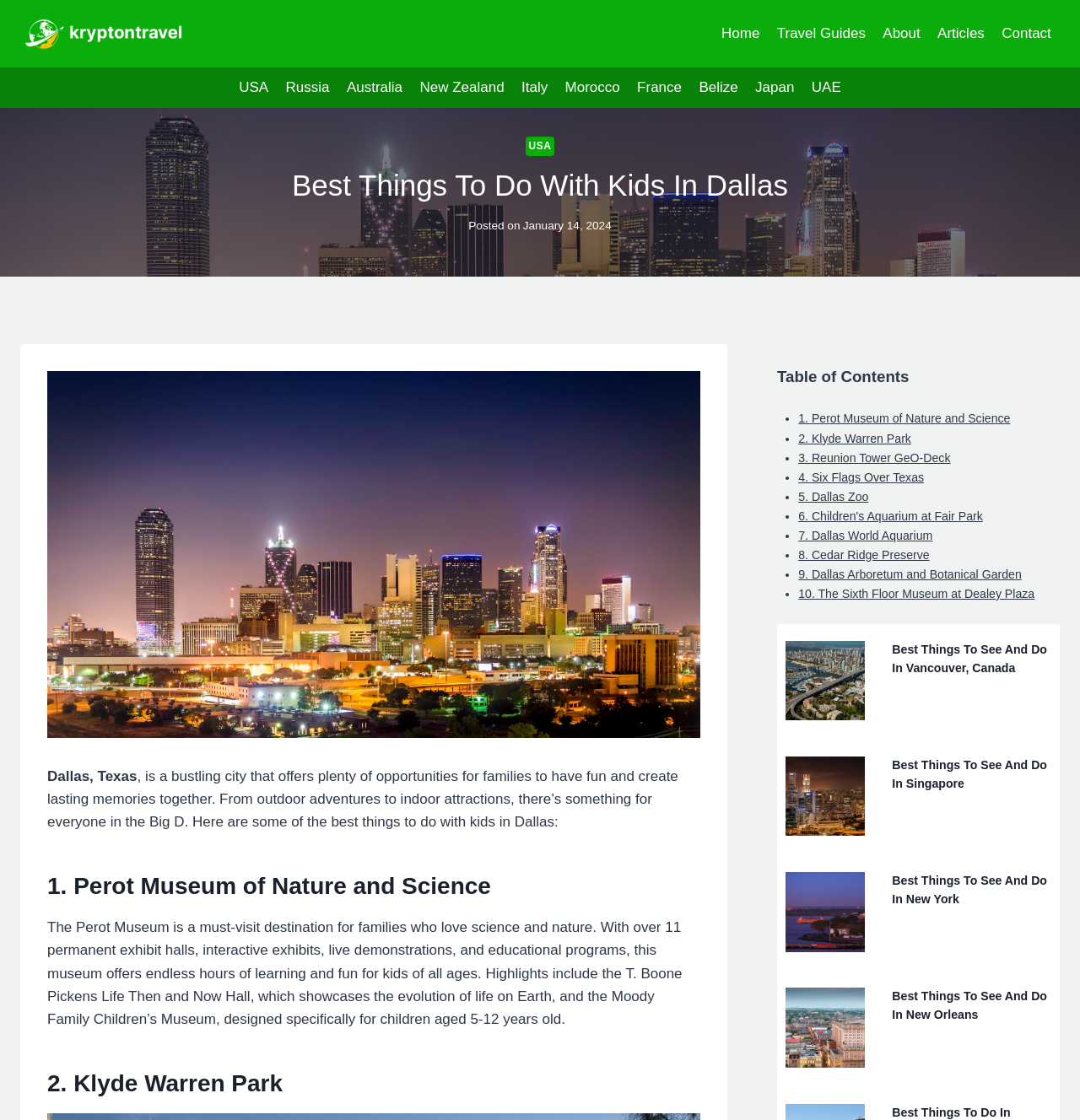Locate the bounding box coordinates of the clickable element to fulfill the following instruction: "Search for a product". Provide the coordinates as four float numbers between 0 and 1 in the format [left, top, right, bottom].

None